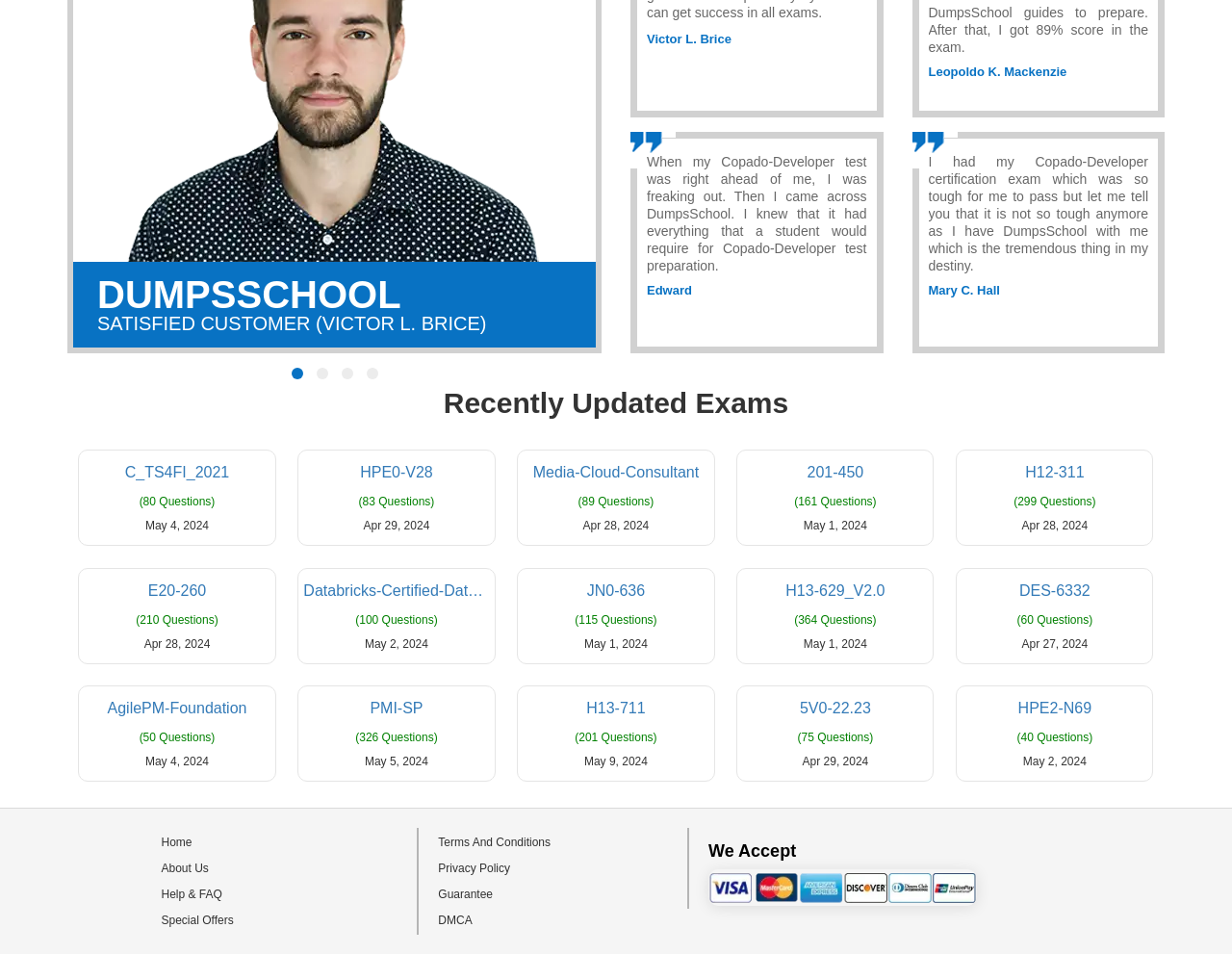Given the description Help & FAQ, predict the bounding box coordinates of the UI element. Ensure the coordinates are in the format (top-left x, top-left y, bottom-right x, bottom-right y) and all values are between 0 and 1.

[0.131, 0.93, 0.18, 0.944]